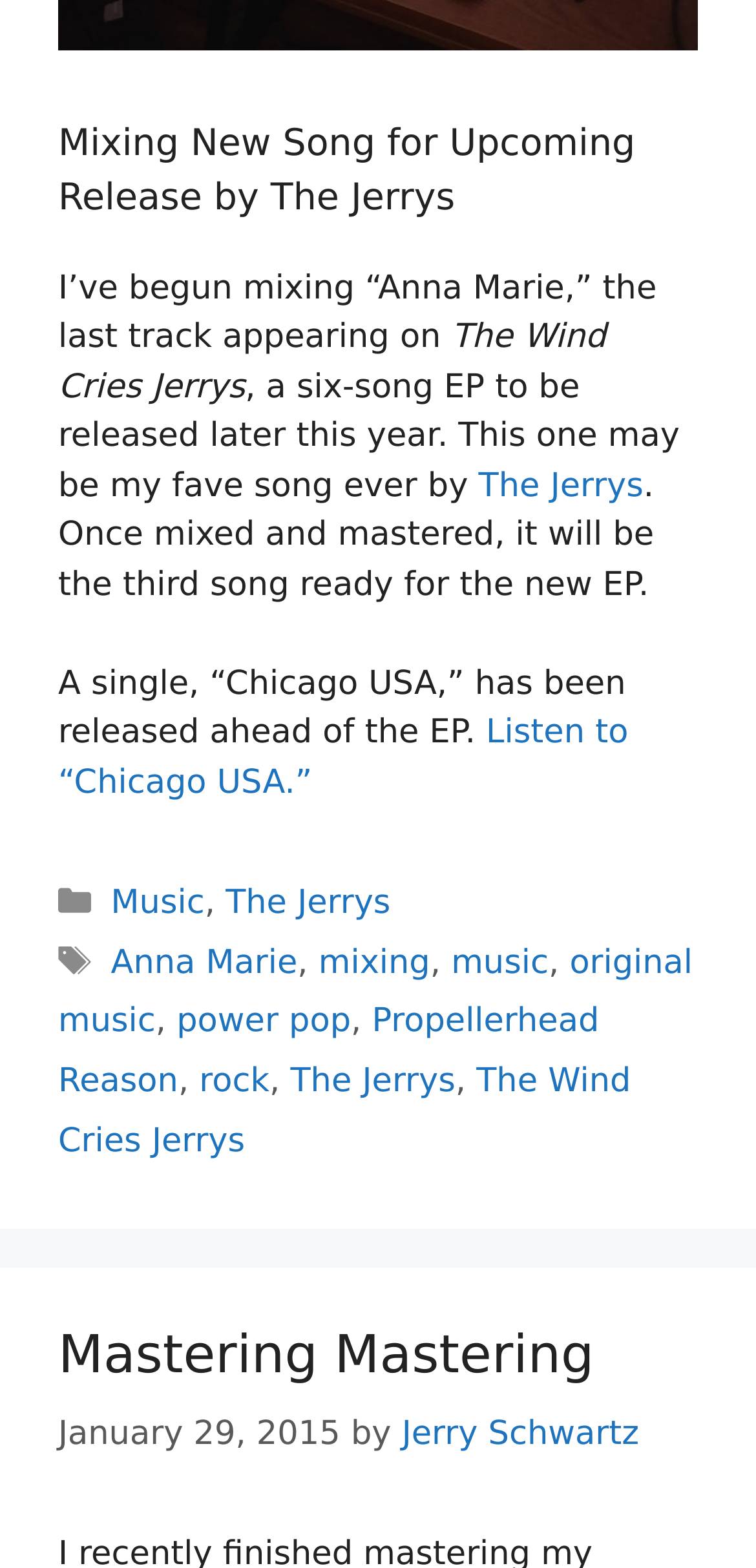Identify the bounding box coordinates of the specific part of the webpage to click to complete this instruction: "Click on the link to listen to 'Chicago USA'".

[0.077, 0.455, 0.831, 0.511]